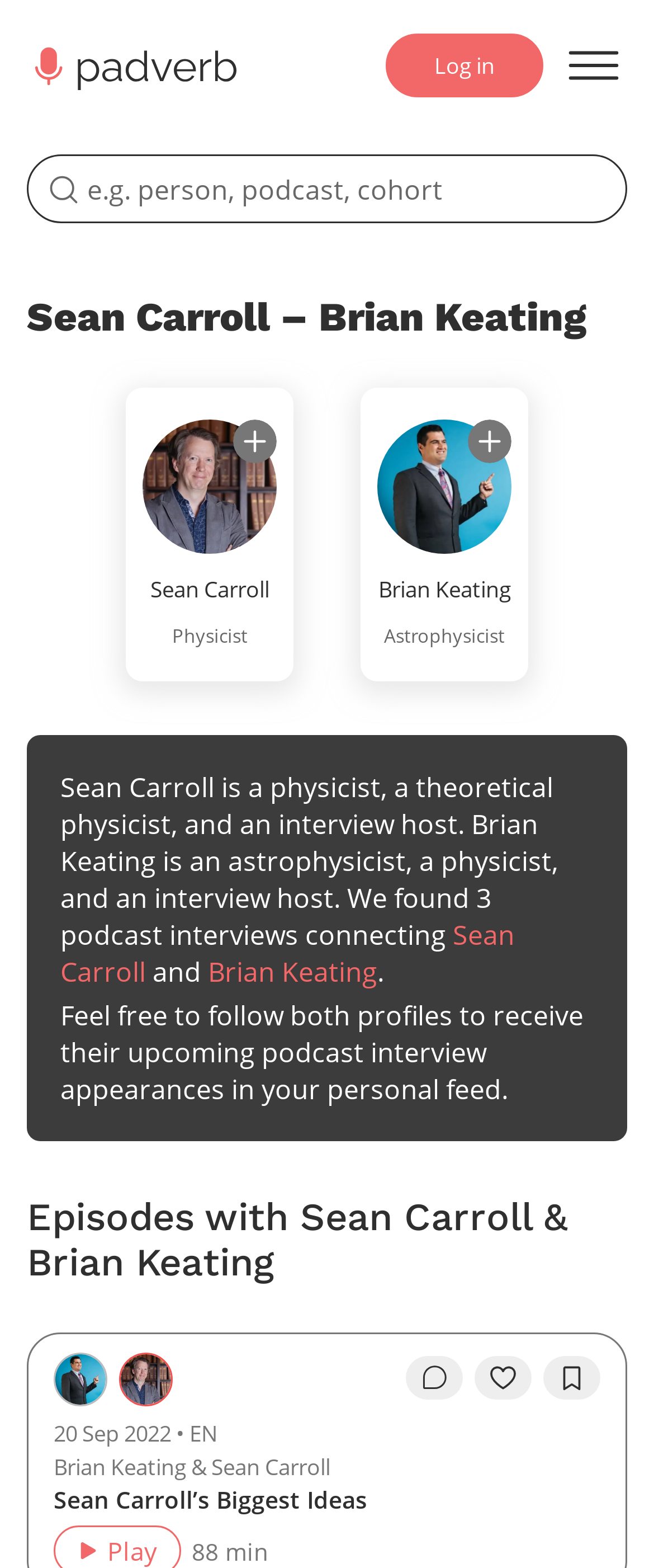Locate the primary headline on the webpage and provide its text.

Sean Carroll – Brian Keating